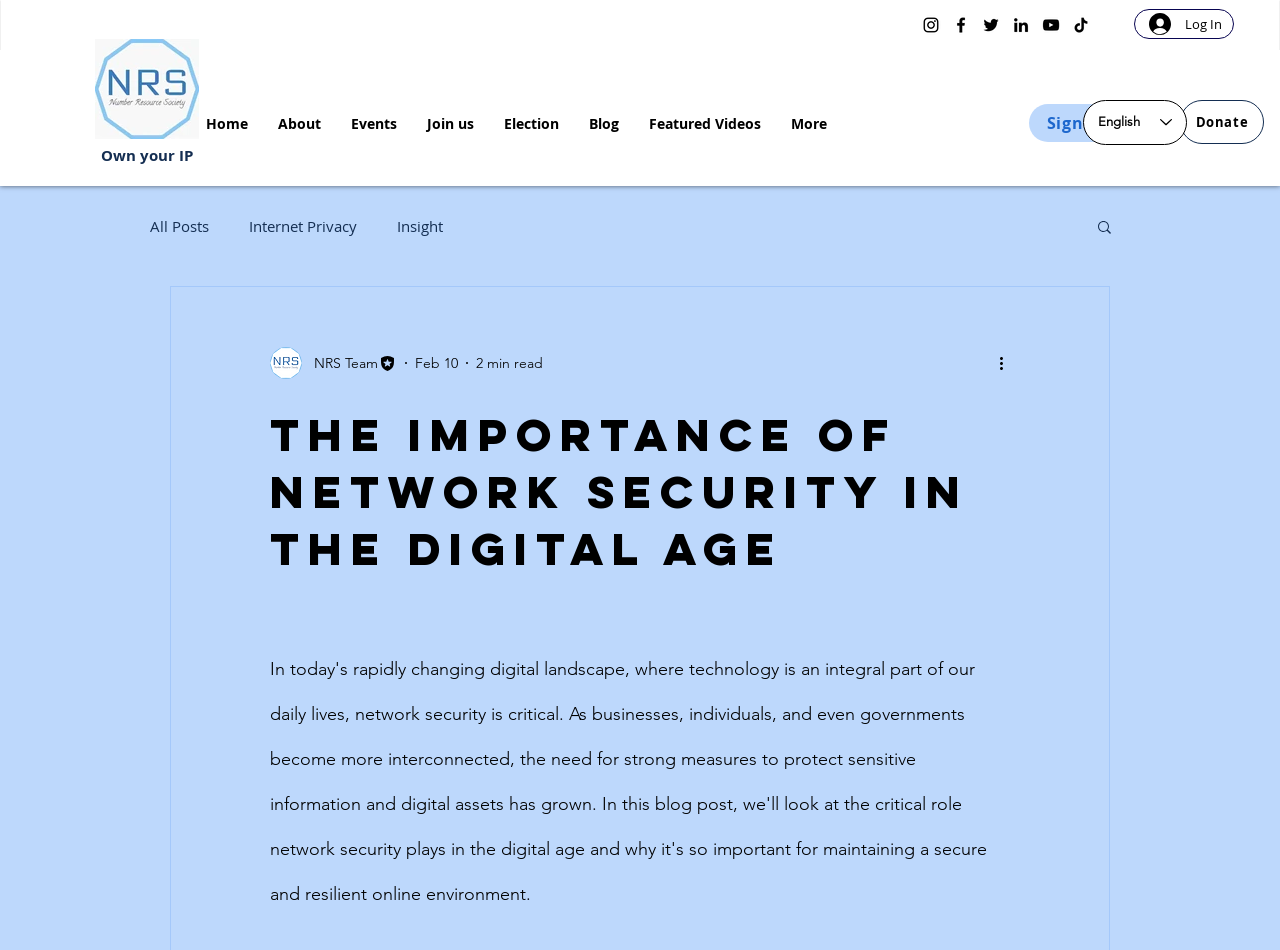Determine the bounding box of the UI element mentioned here: "Internet Privacy". The coordinates must be in the format [left, top, right, bottom] with values ranging from 0 to 1.

[0.195, 0.227, 0.279, 0.248]